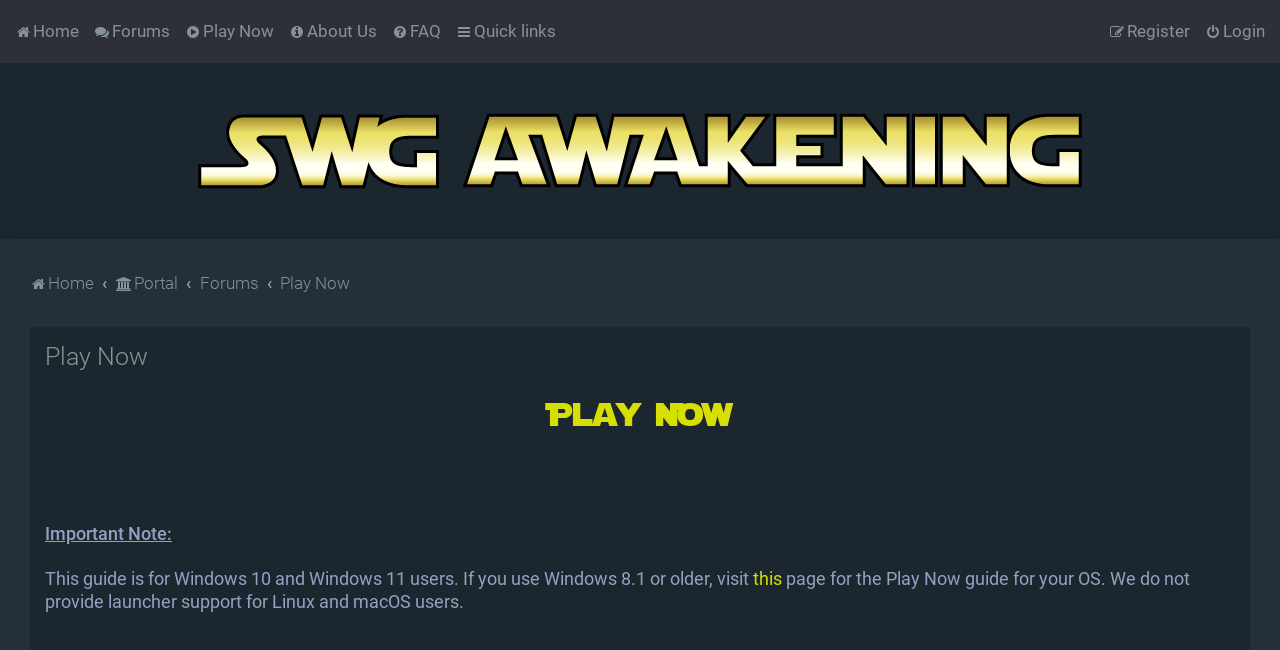What is the shortcut key for the 'Forums' menu item?
Look at the image and provide a short answer using one word or a phrase.

Alt+h